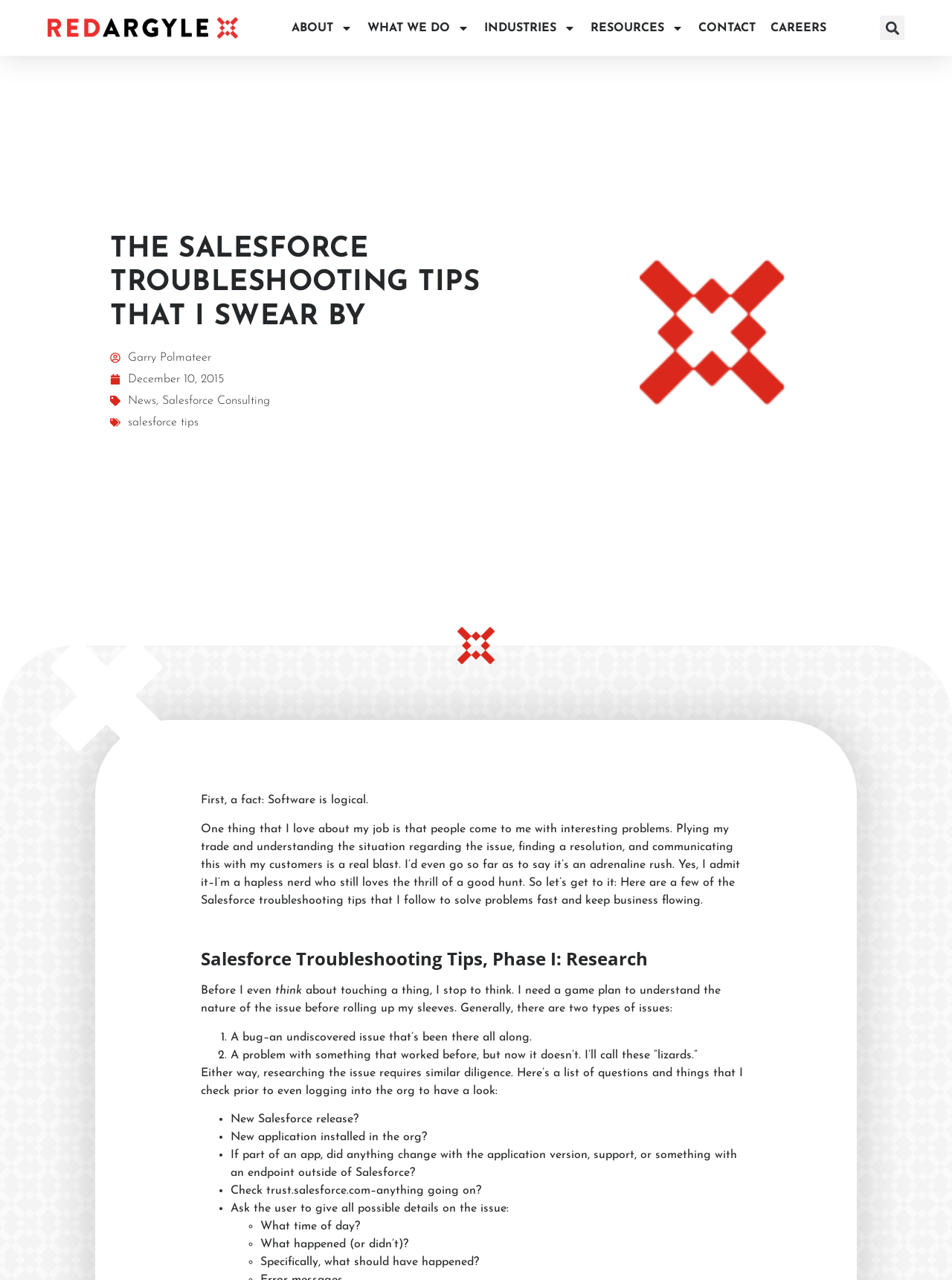How many main menu items are there?
Provide a detailed answer to the question, using the image to inform your response.

The main menu items are 'ABOUT', 'WHAT WE DO', 'INDUSTRIES', 'RESOURCES', and 'CONTACT'. These items are located at the top of the webpage and are represented by static text elements with bounding box coordinates ranging from [0.298, 0.008, 0.378, 0.035] to [0.726, 0.008, 0.802, 0.035].